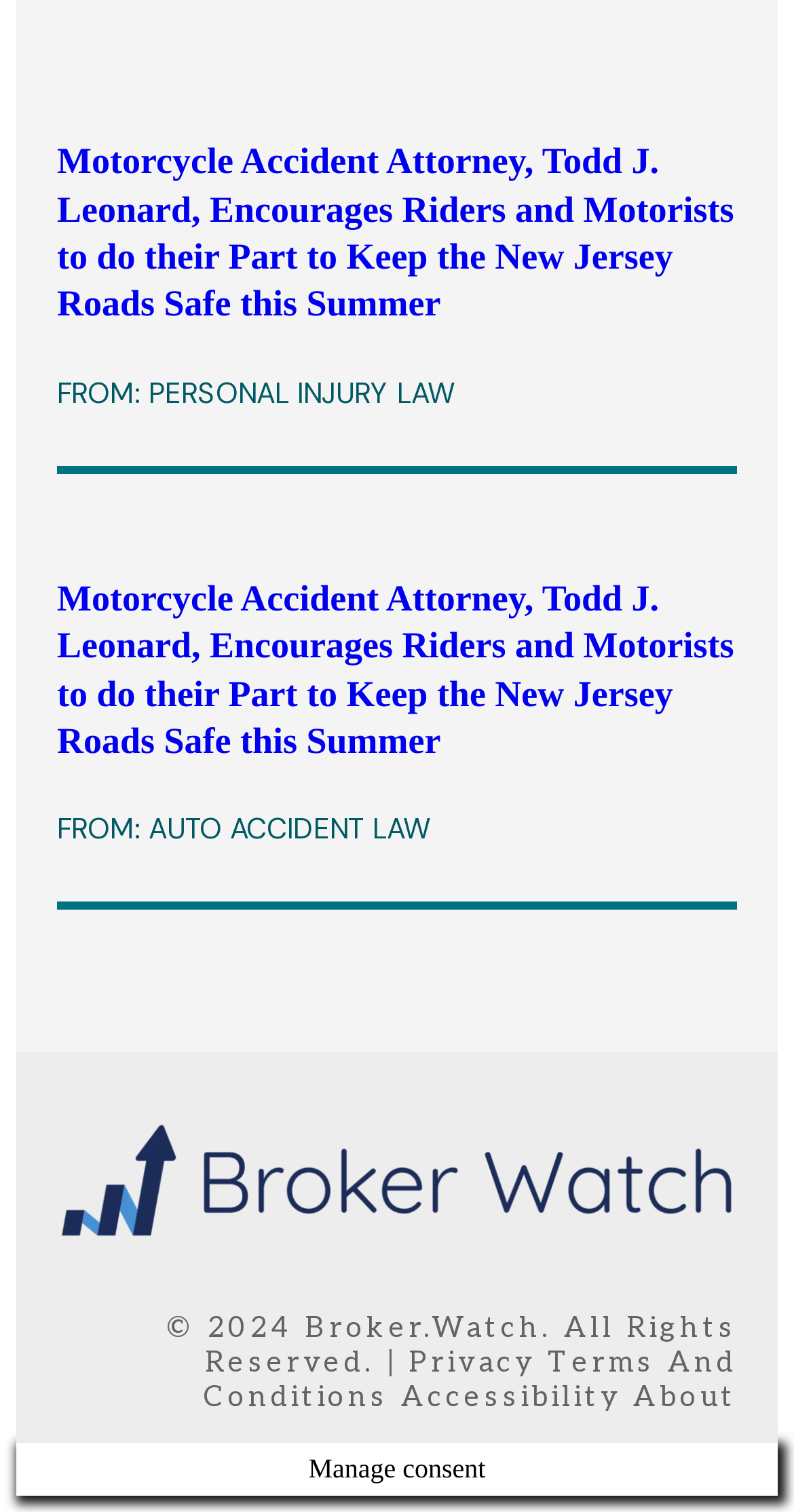Please determine the bounding box coordinates of the element's region to click for the following instruction: "Read the article about motorcycle accident attorney".

[0.072, 0.092, 0.928, 0.218]